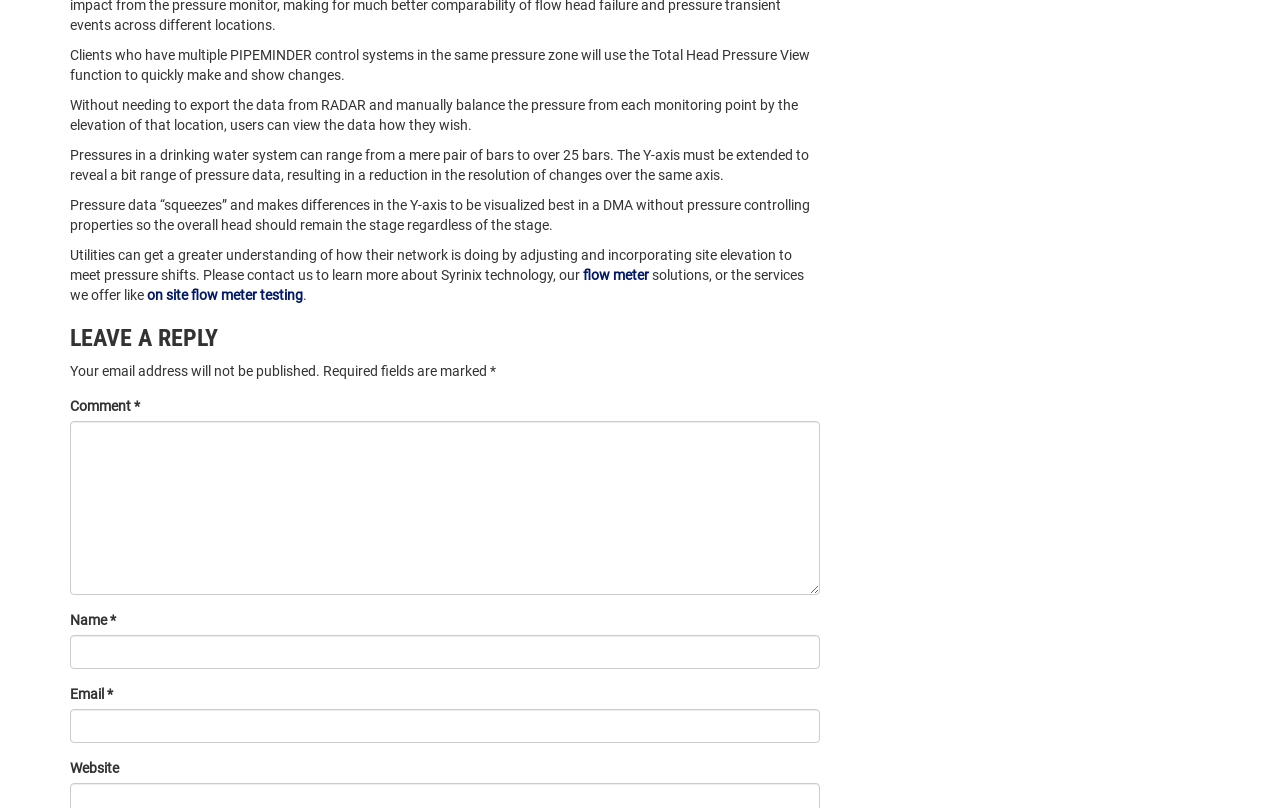What is the purpose of the link 'flow meter'?
Answer with a single word or short phrase according to what you see in the image.

To learn more about Syrinix technology